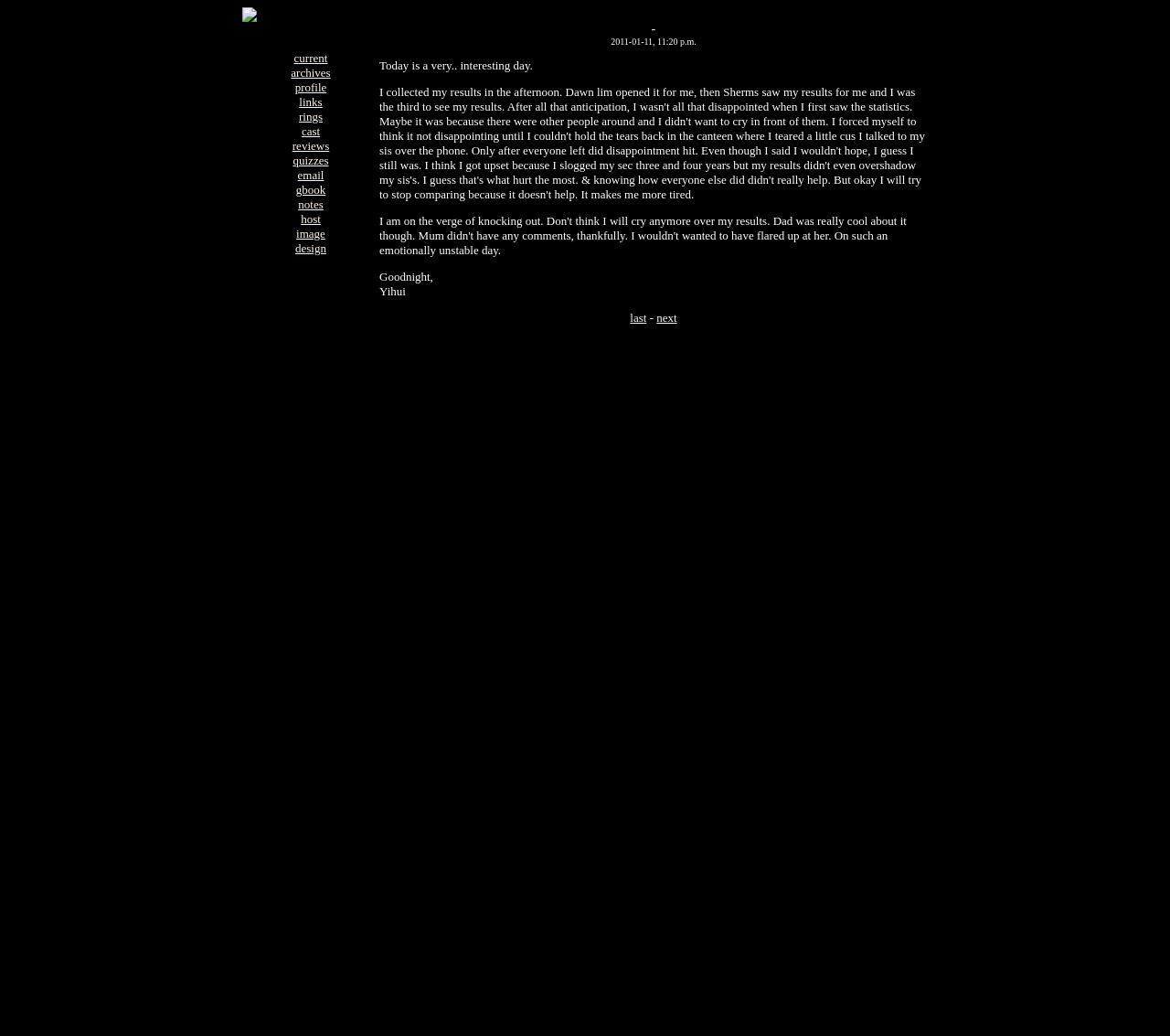Examine the image and give a thorough answer to the following question:
What is the purpose of the 'last' and 'next' links?

The 'last' and 'next' links are likely used for navigation between blog posts, allowing the user to view previous or subsequent entries.